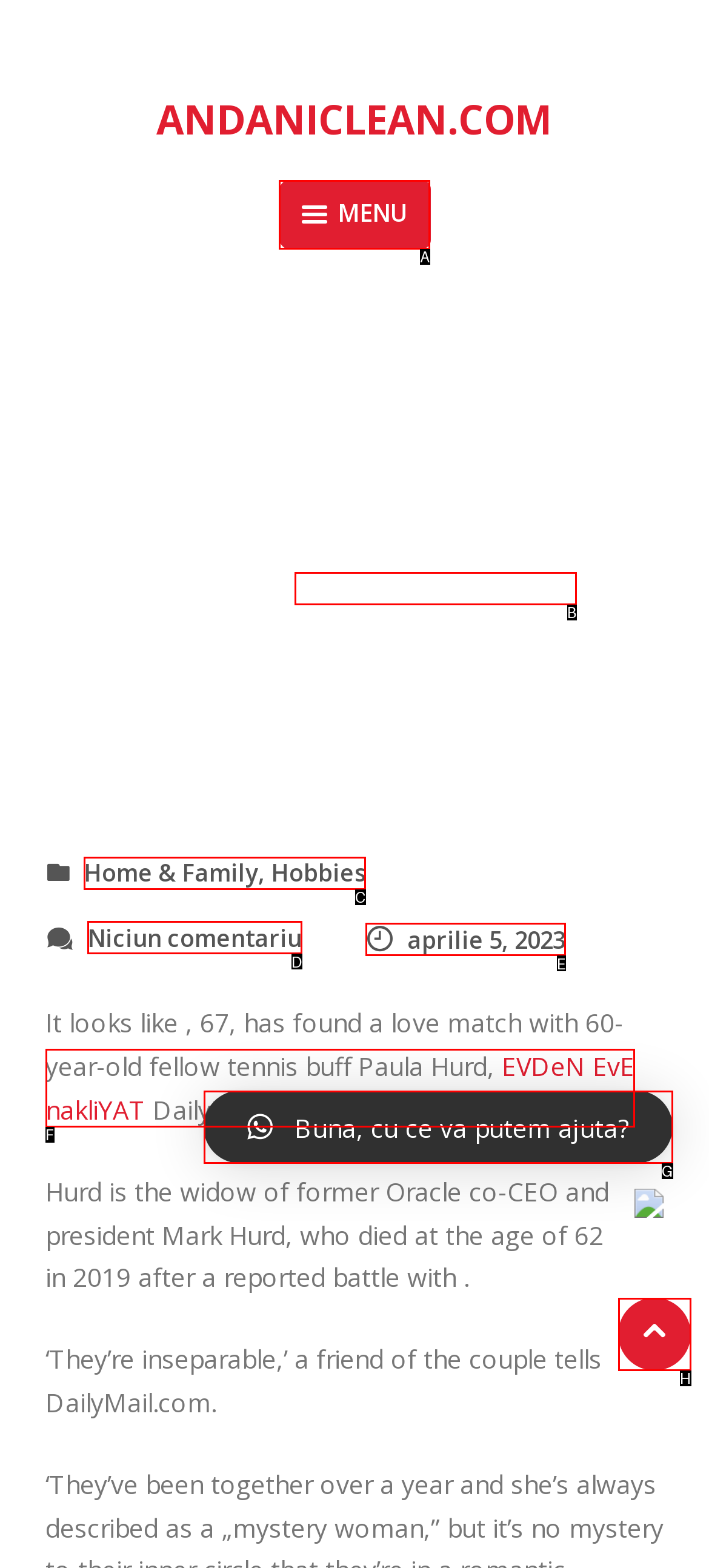Select the letter of the UI element you need to click on to fulfill this task: Follow us. Write down the letter only.

None